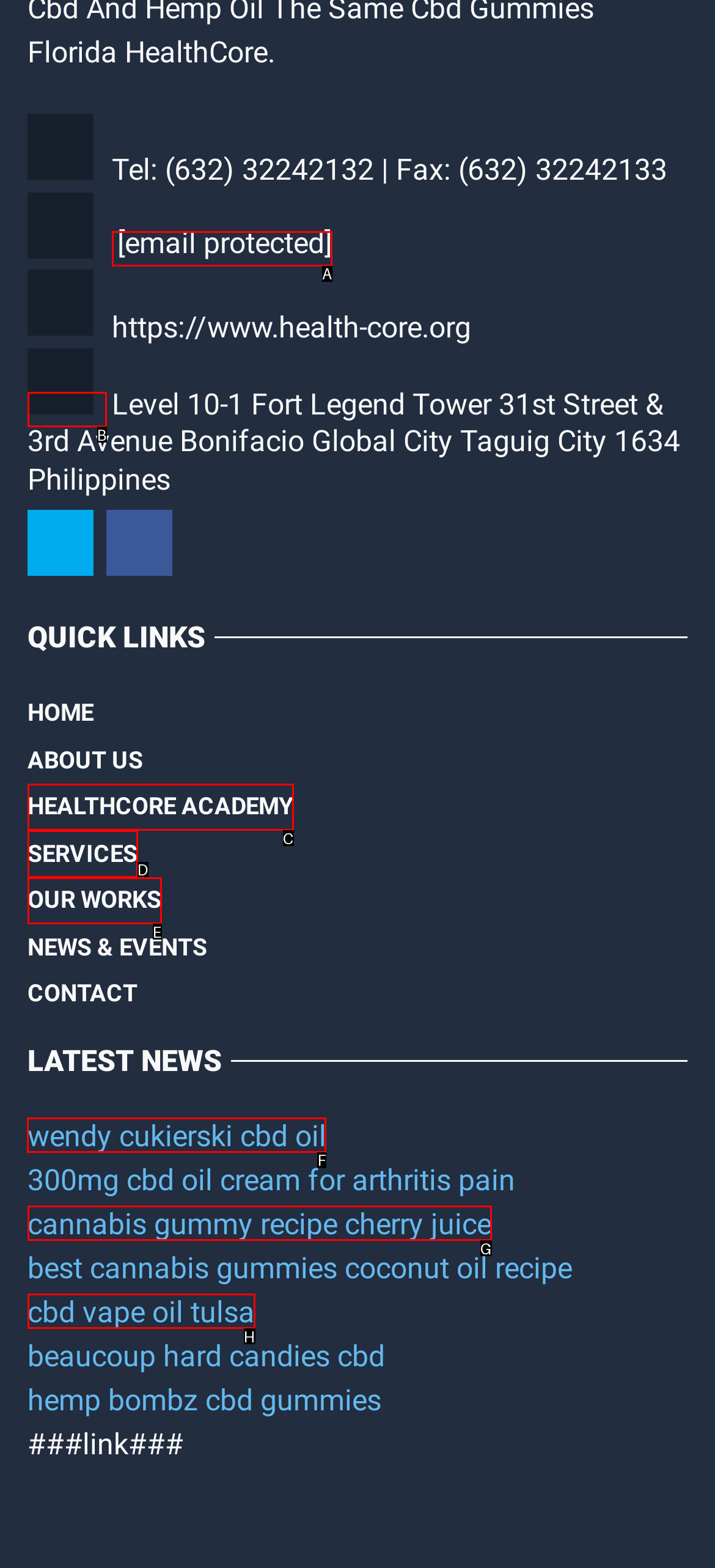Which HTML element should be clicked to complete the task: Read the latest news about Wendy Cukierski CBD oil? Answer with the letter of the corresponding option.

F